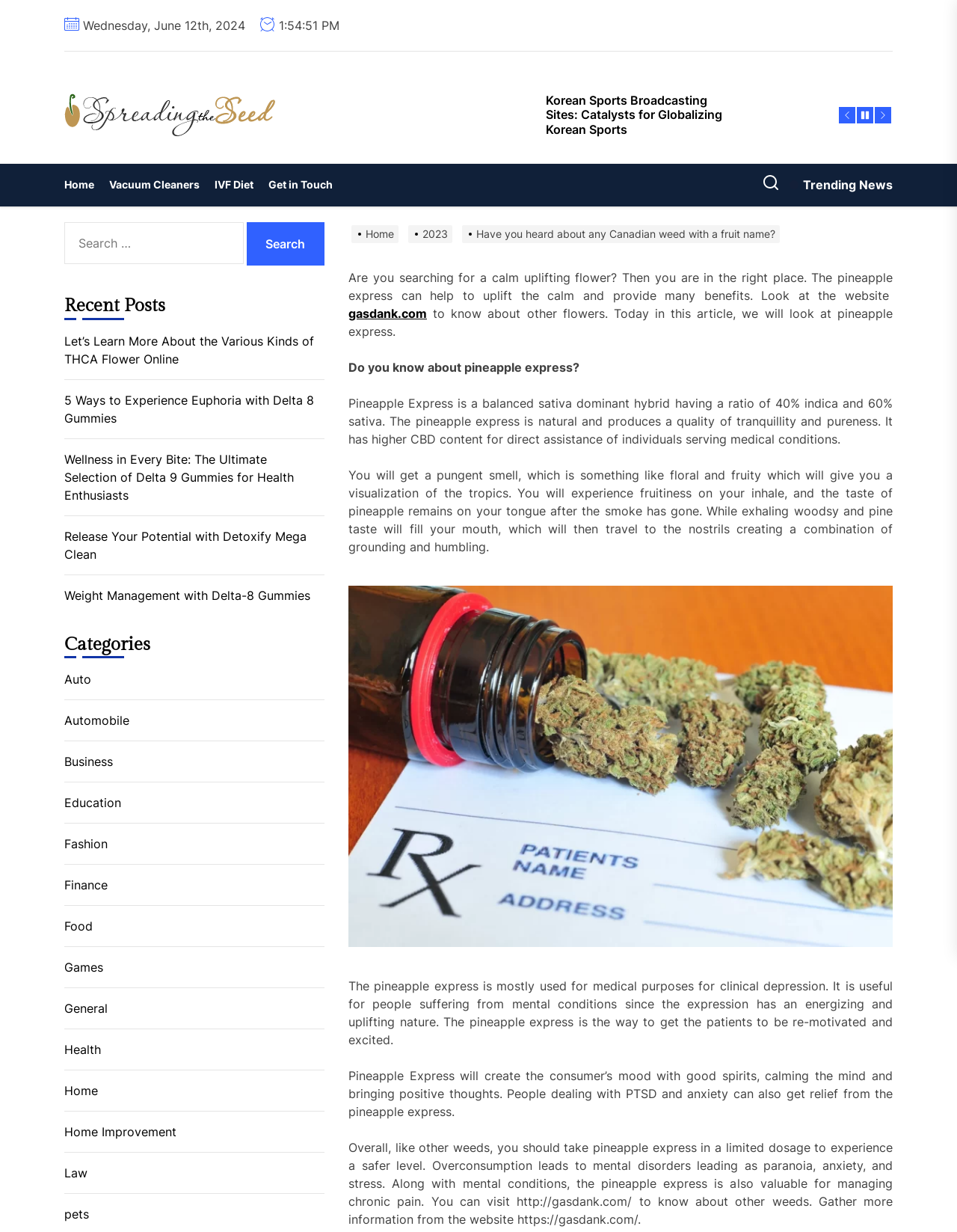Provide a single word or phrase answer to the question: 
What is the name of the website that provides more information about other flowers?

gasdank.com